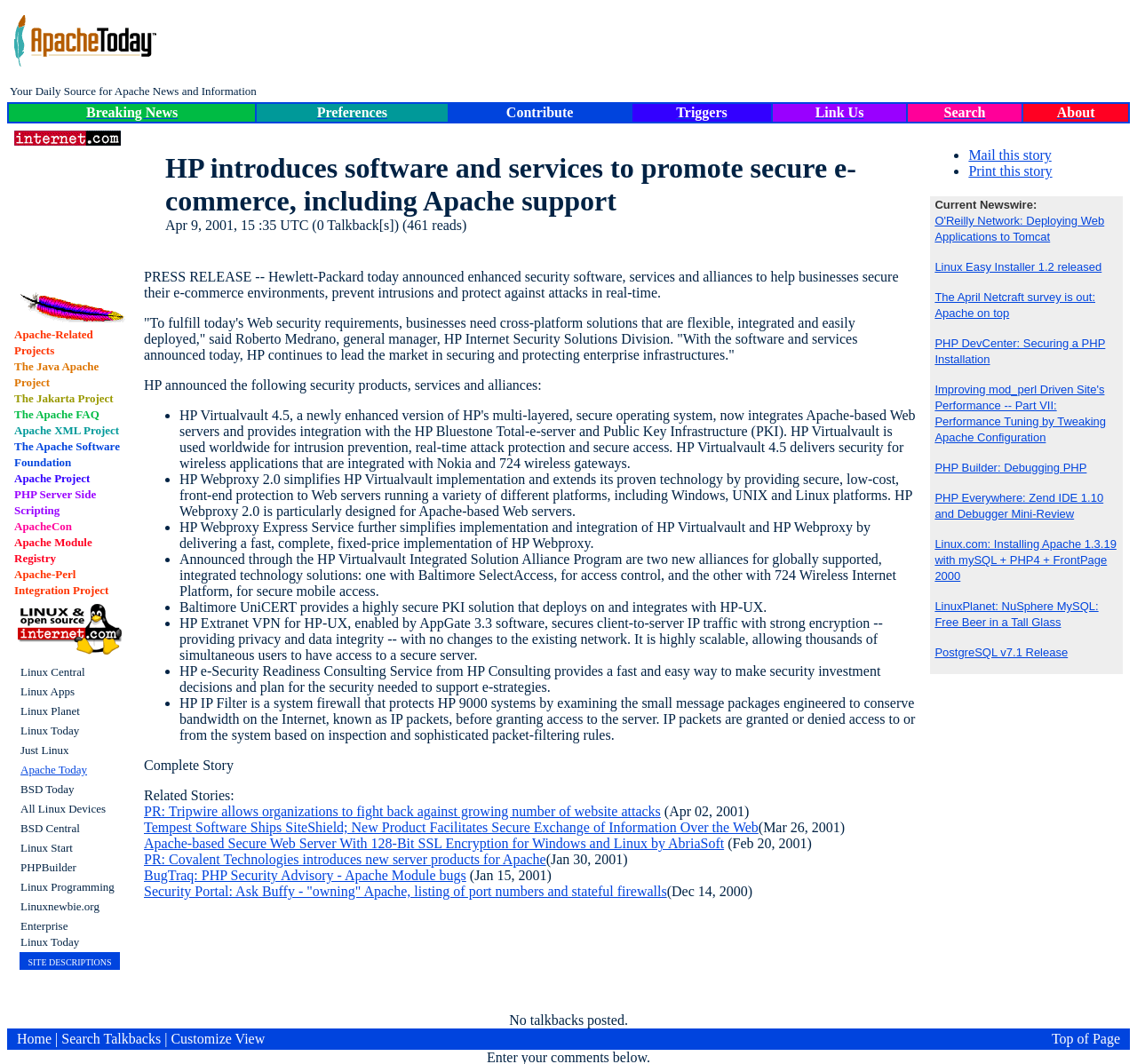Locate and provide the bounding box coordinates for the HTML element that matches this description: "PHP Builder: Debugging PHP".

[0.822, 0.432, 0.956, 0.446]